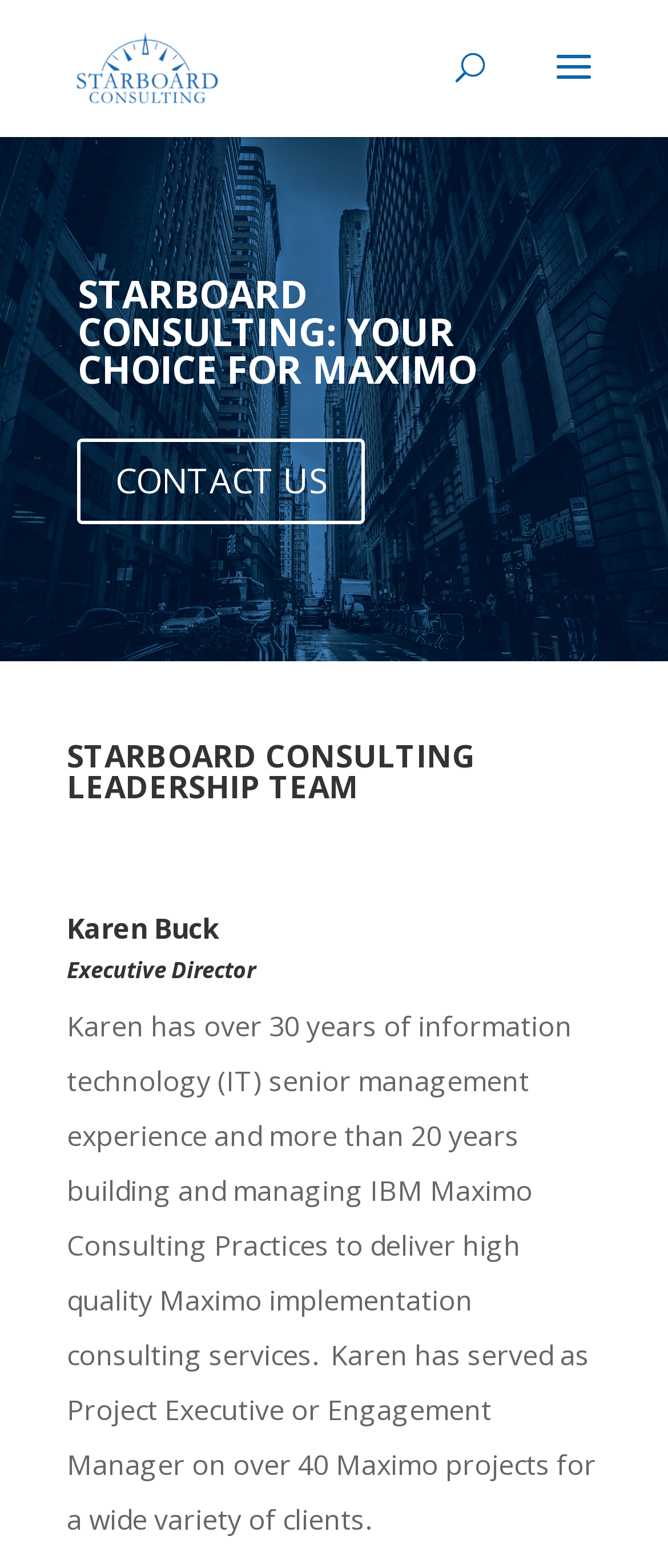Provide the bounding box coordinates, formatted as (top-left x, top-left y, bottom-right x, bottom-right y), with all values being floating point numbers between 0 and 1. Identify the bounding box of the UI element that matches the description: alt="Starboard Consulting"

[0.11, 0.03, 0.332, 0.054]